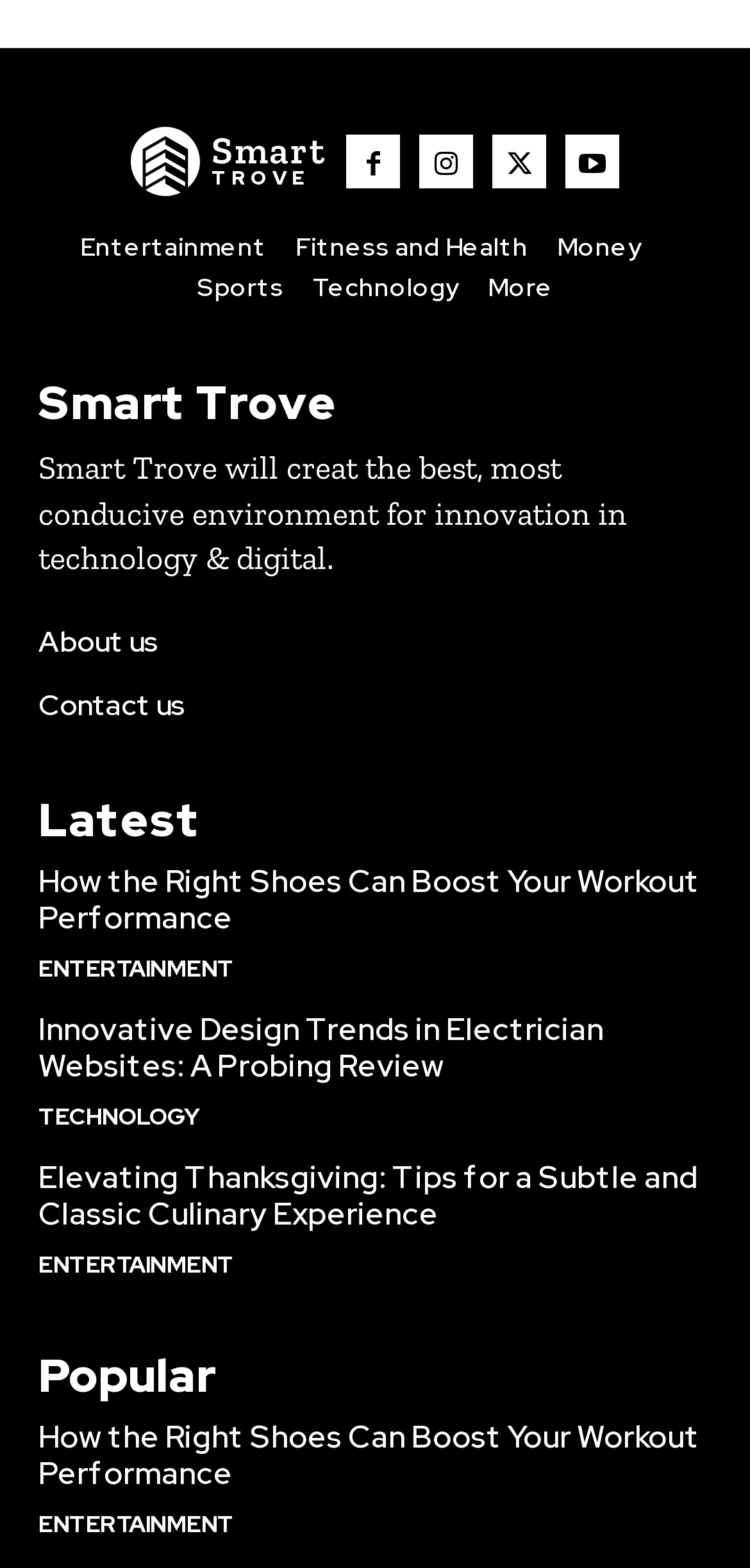Find the bounding box coordinates for the area that should be clicked to accomplish the instruction: "Read the article about How the Right Shoes Can Boost Your Workout Performance".

[0.051, 0.549, 0.933, 0.599]